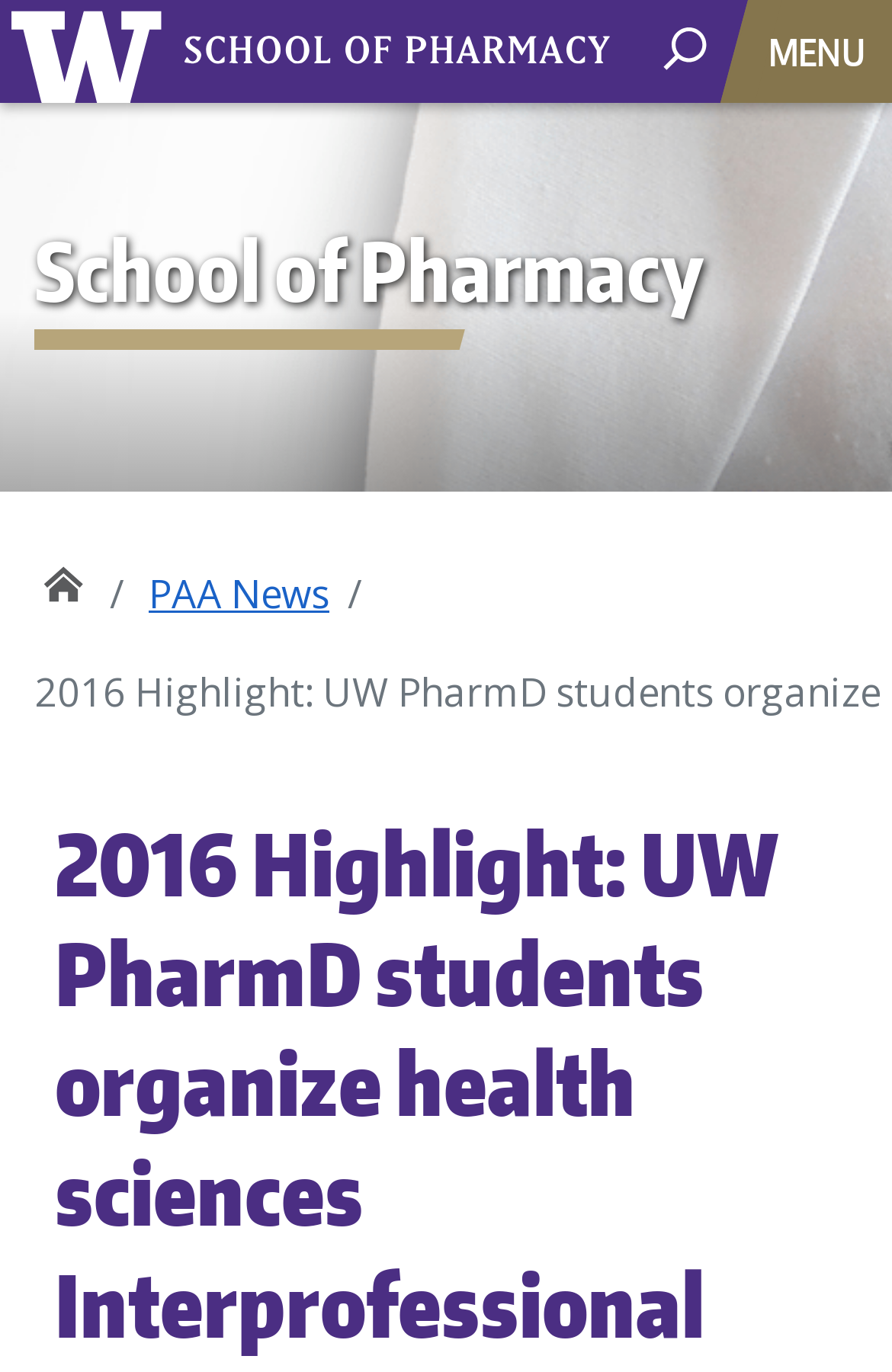Using the image as a reference, answer the following question in as much detail as possible:
What is the name of the school?

I found the answer by looking at the link 'School of Pharmacy' which appears twice on the webpage, once as a standalone link and once as part of the breadcrumbs navigation.